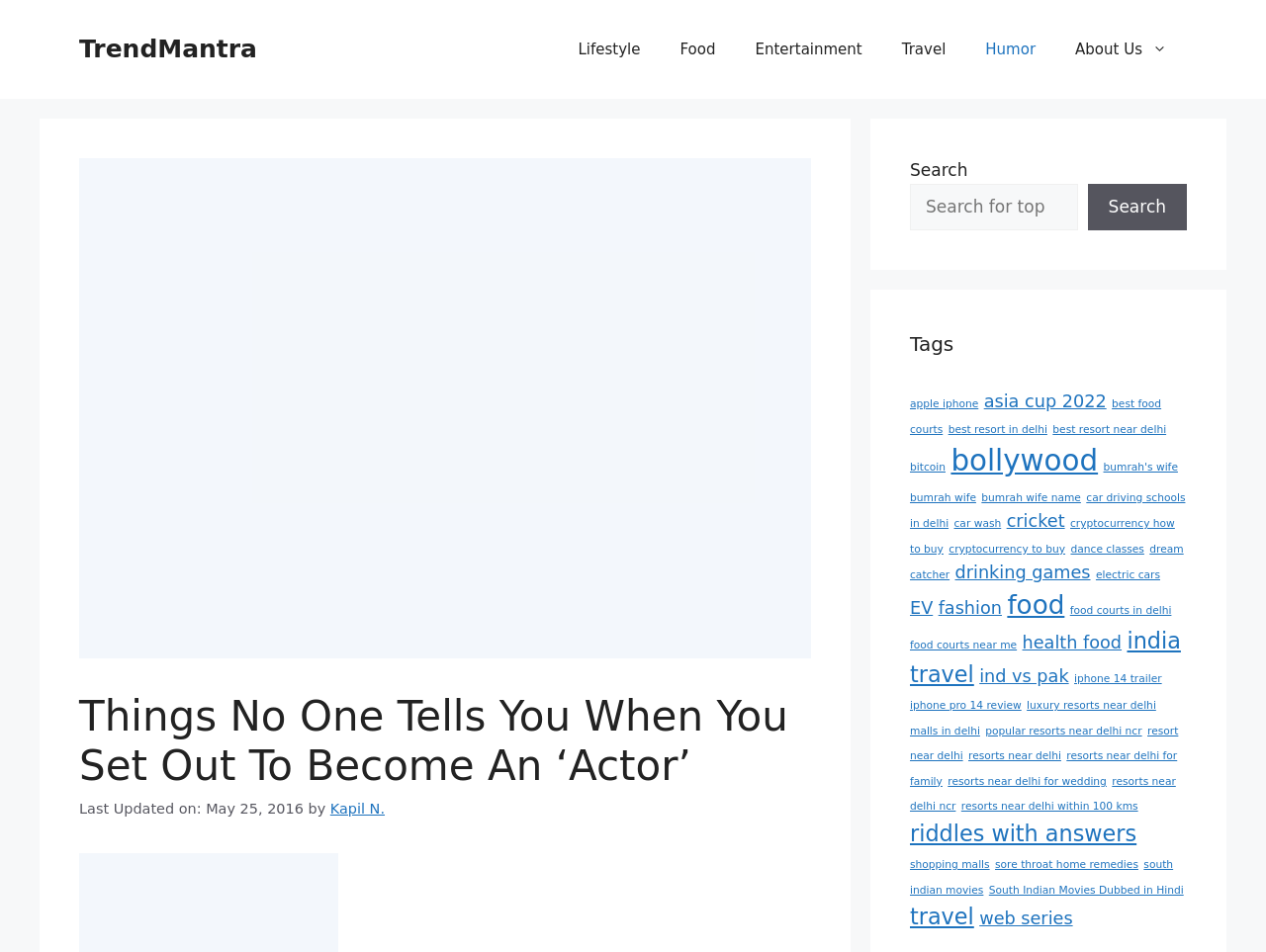Specify the bounding box coordinates of the area that needs to be clicked to achieve the following instruction: "Read 'Unexpected Causes of Employee Productivity Decline'".

None